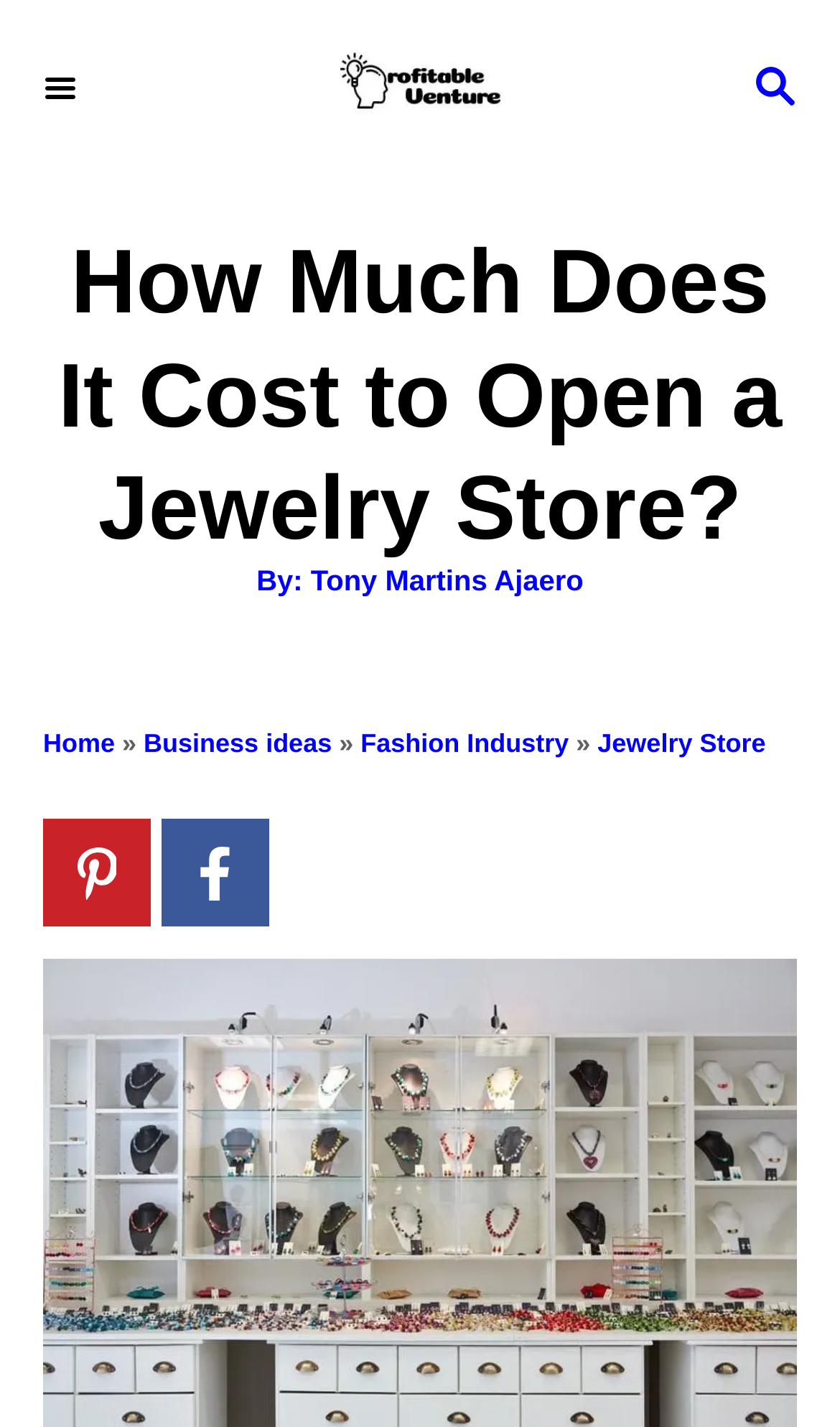Given the element description: "Project Manager", predict the bounding box coordinates of this UI element. The coordinates must be four float numbers between 0 and 1, given as [left, top, right, bottom].

None